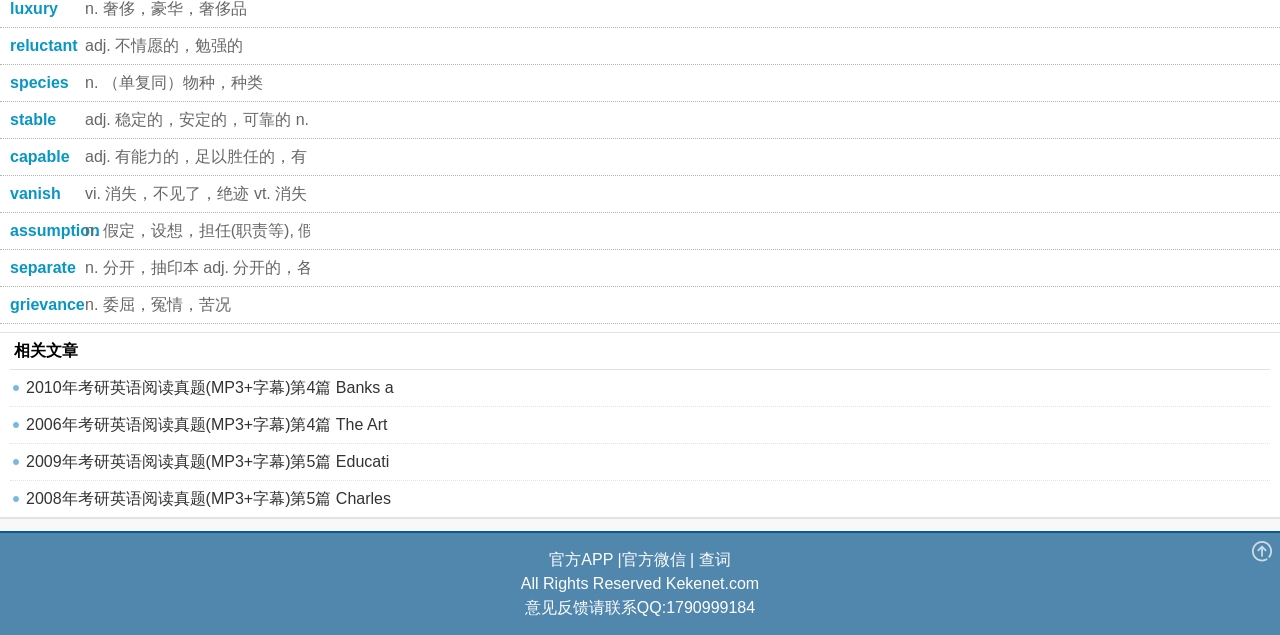Locate the bounding box coordinates of the region to be clicked to comply with the following instruction: "click the link to 2009年考研英语阅读真题". The coordinates must be four float numbers between 0 and 1, in the form [left, top, right, bottom].

[0.008, 0.699, 0.992, 0.756]